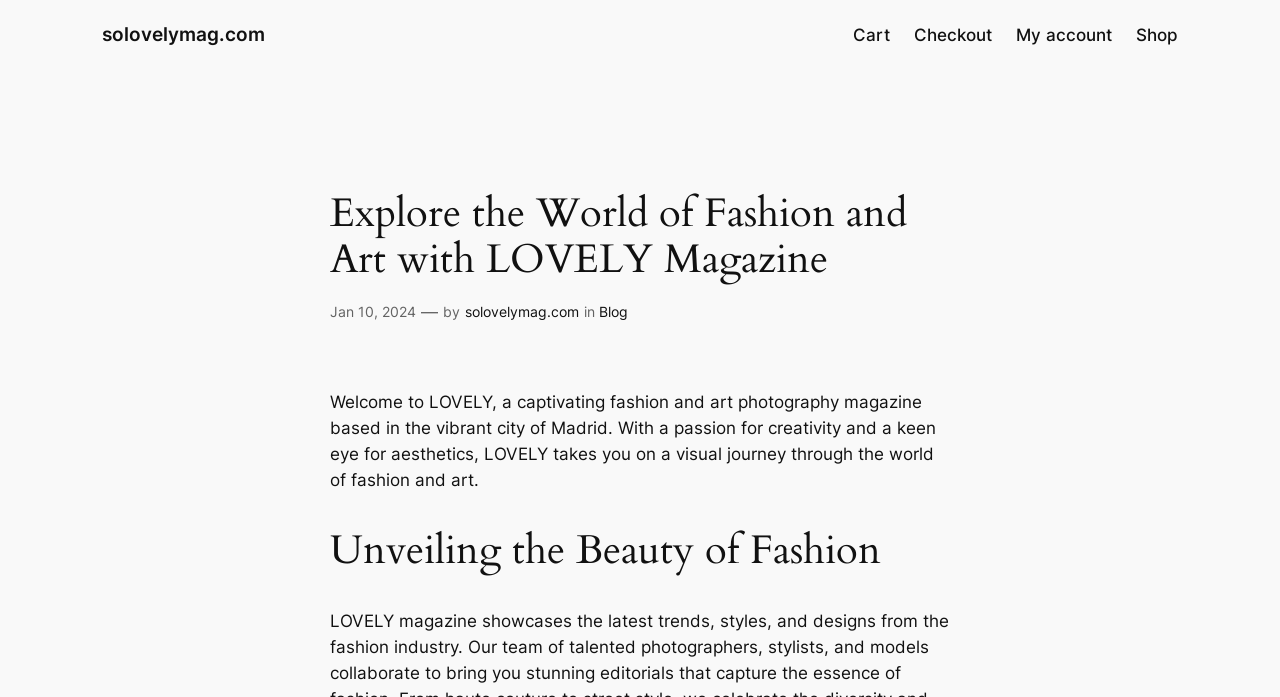Describe all the significant parts and information present on the webpage.

This webpage is the online platform of LOVELY, a fashion and art photography magazine based in Madrid. At the top left, there is a link to the website's homepage, "solovelymag.com". To the right of this link, there are four more links: "Cart", "Checkout", "My account", and "Shop", which are likely related to online shopping and user account management.

Below these links, there is a prominent heading that reads "Explore the World of Fashion and Art with LOVELY Magazine". Underneath this heading, there is a timestamp indicating the date "Jan 10, 2024", followed by a phrase "— by solovelymag.com" and a link to the "Blog" section.

The main content of the webpage is a paragraph of text that welcomes visitors to LOVELY magazine, describing it as a captivating fashion and art photography magazine that takes readers on a visual journey through the world of fashion and art.

Further down the page, there is another heading that reads "Unveiling the Beauty of Fashion", which suggests that the webpage may feature articles or content related to fashion and art photography.